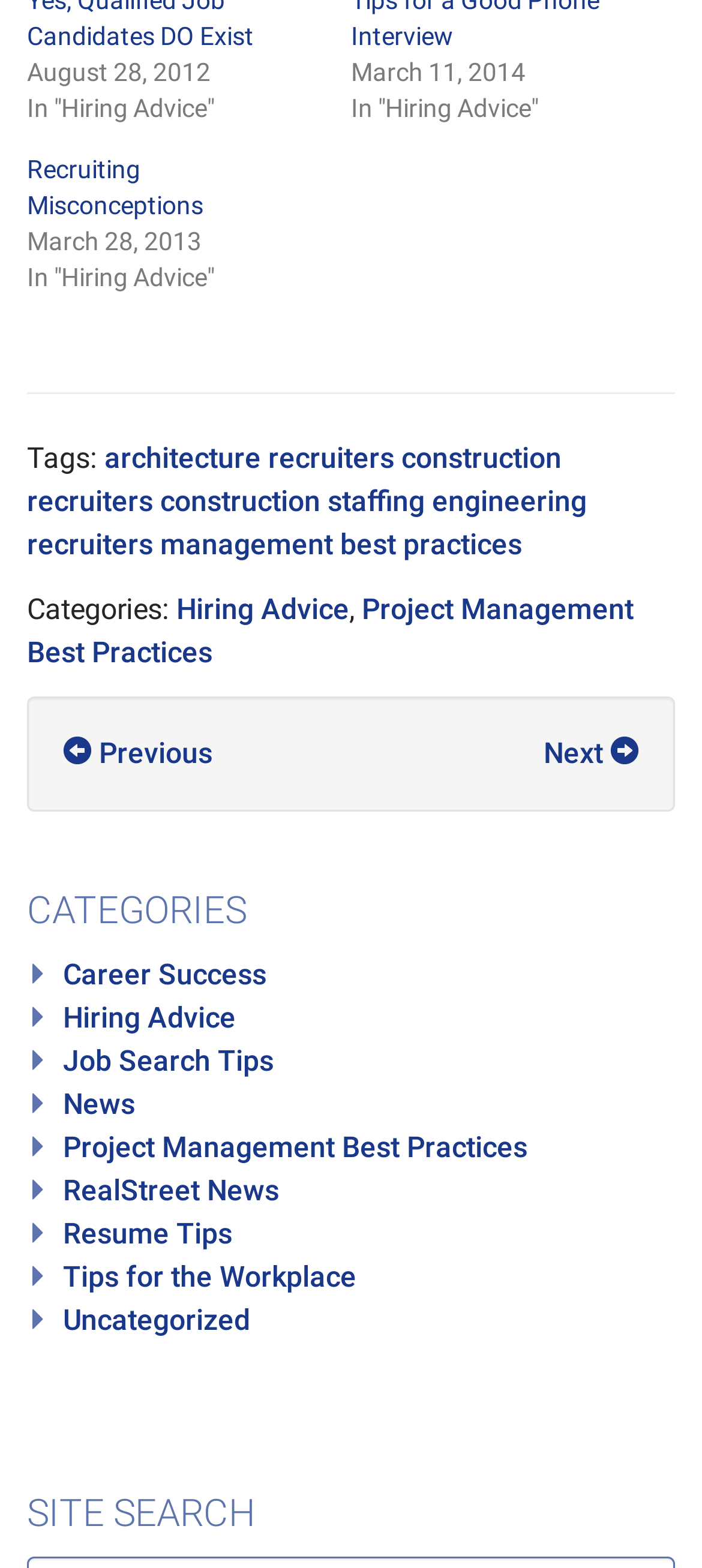Please find the bounding box coordinates of the element that must be clicked to perform the given instruction: "Search the site". The coordinates should be four float numbers from 0 to 1, i.e., [left, top, right, bottom].

[0.038, 0.953, 0.962, 0.979]